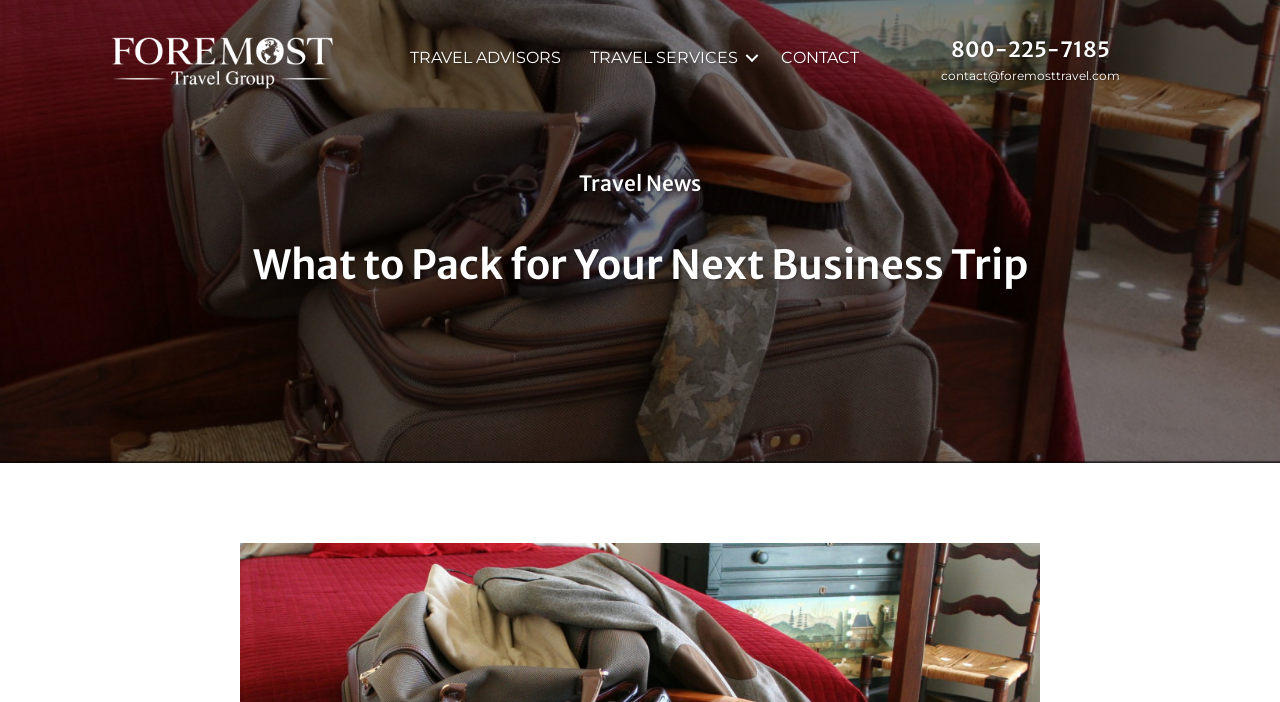What is the topic of the current article?
Give a comprehensive and detailed explanation for the question.

I found the topic of the current article by looking at the heading element with the text 'What to Pack for Your Next Business Trip', which is likely the title of the current article.